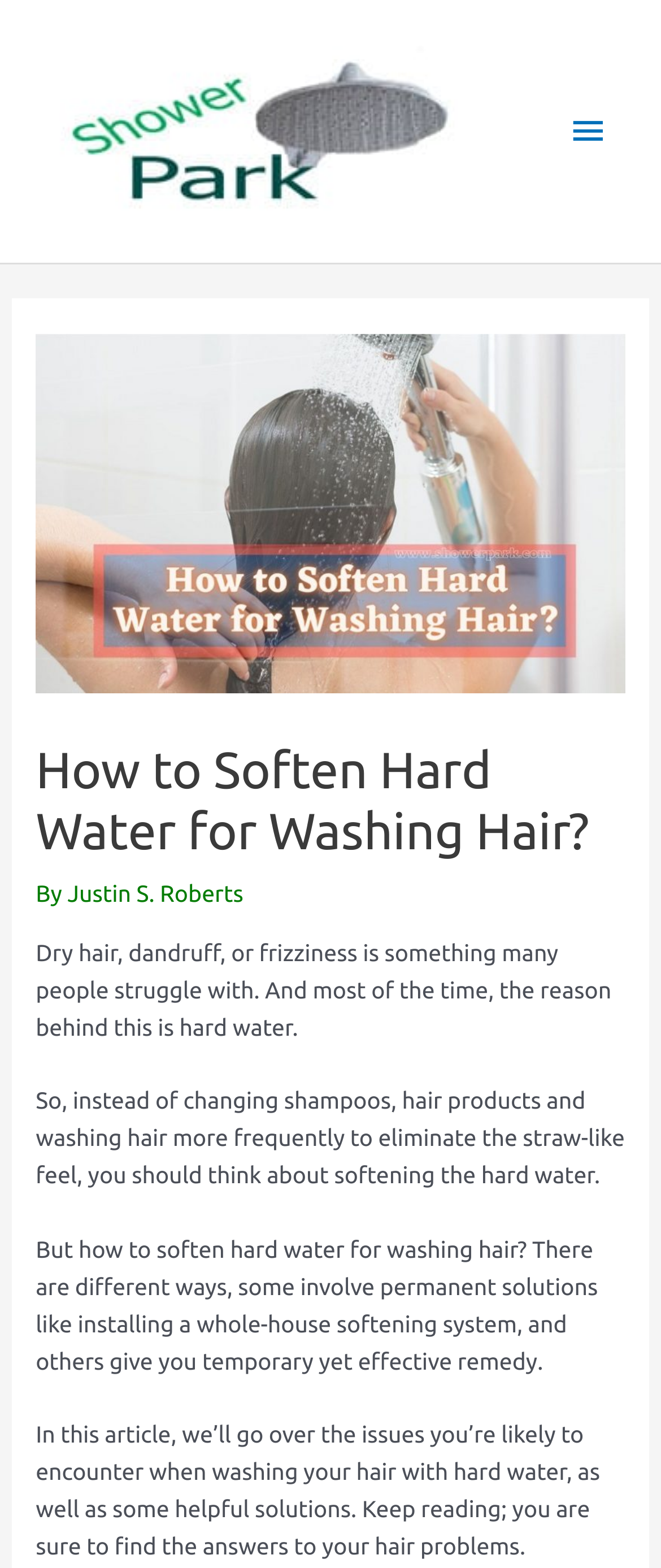Provide the bounding box for the UI element matching this description: "Justin S. Roberts".

[0.102, 0.561, 0.368, 0.579]